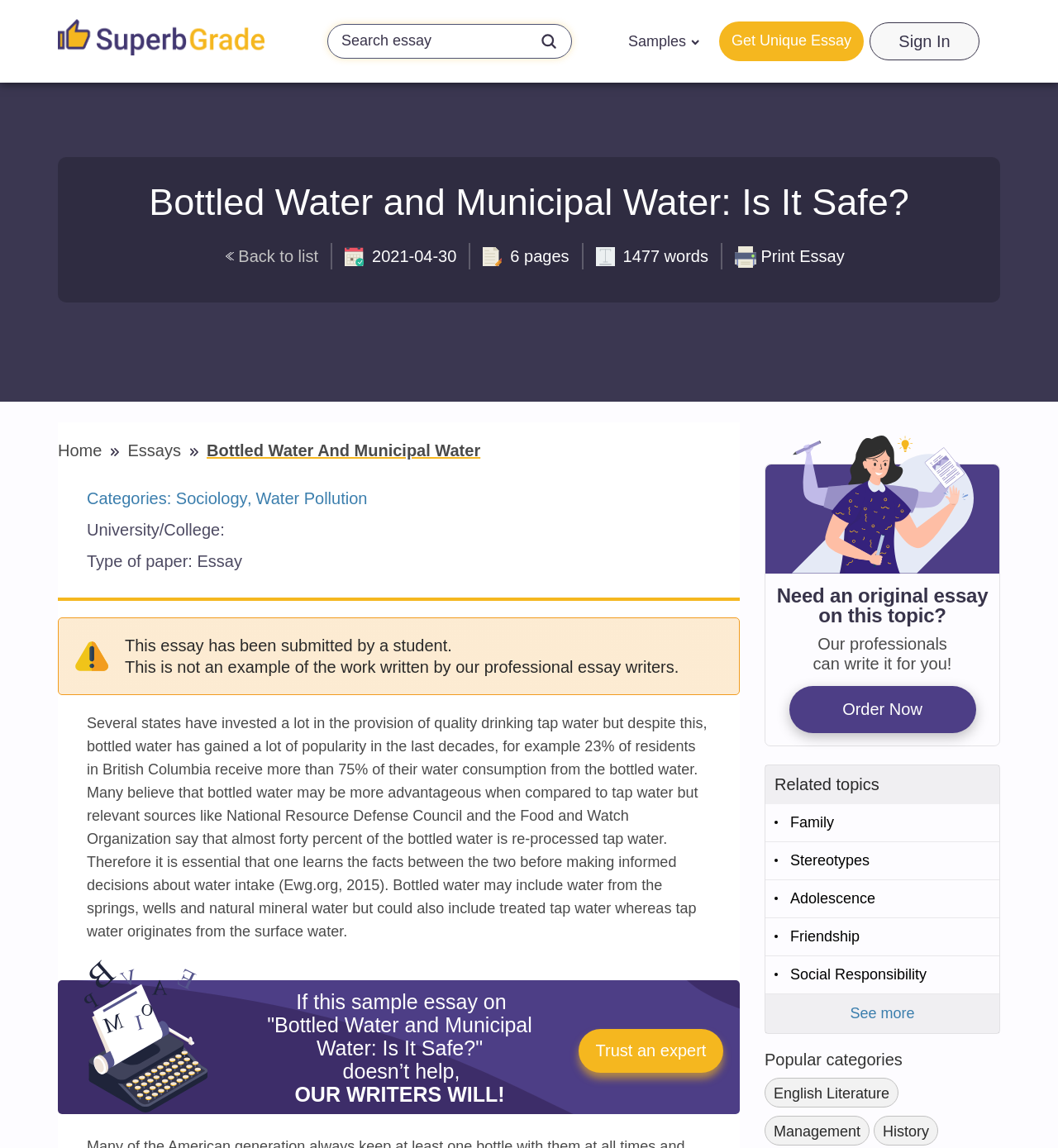What is the word count of the essay?
Please give a detailed and thorough answer to the question, covering all relevant points.

The word count of the essay can be determined by reading the information provided on the webpage, which states that the essay has 1477 words.